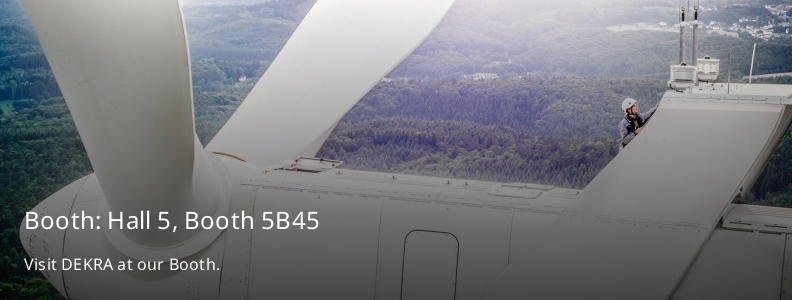Illustrate the image with a detailed caption.

The image showcases a wind turbine with a technician working on the blades, set against a backdrop of lush green hills and forested landscapes. The scene emphasizes the role of DEKRA in the wind energy sector, reflecting themes of innovation and safety. The text overlay includes important details: "Booth: Hall 5, Booth 5B45," inviting visitors to engage with DEKRA's services. The call to action, "Visit DEKRA at our Booth," suggests an opportunity to learn more about their expertise in areas such as commissioning, testing, and inspections relevant to the wind energy industry. This visual encapsulates DEKRA's commitment to showcasing their capabilities at the event in Husum, Germany.